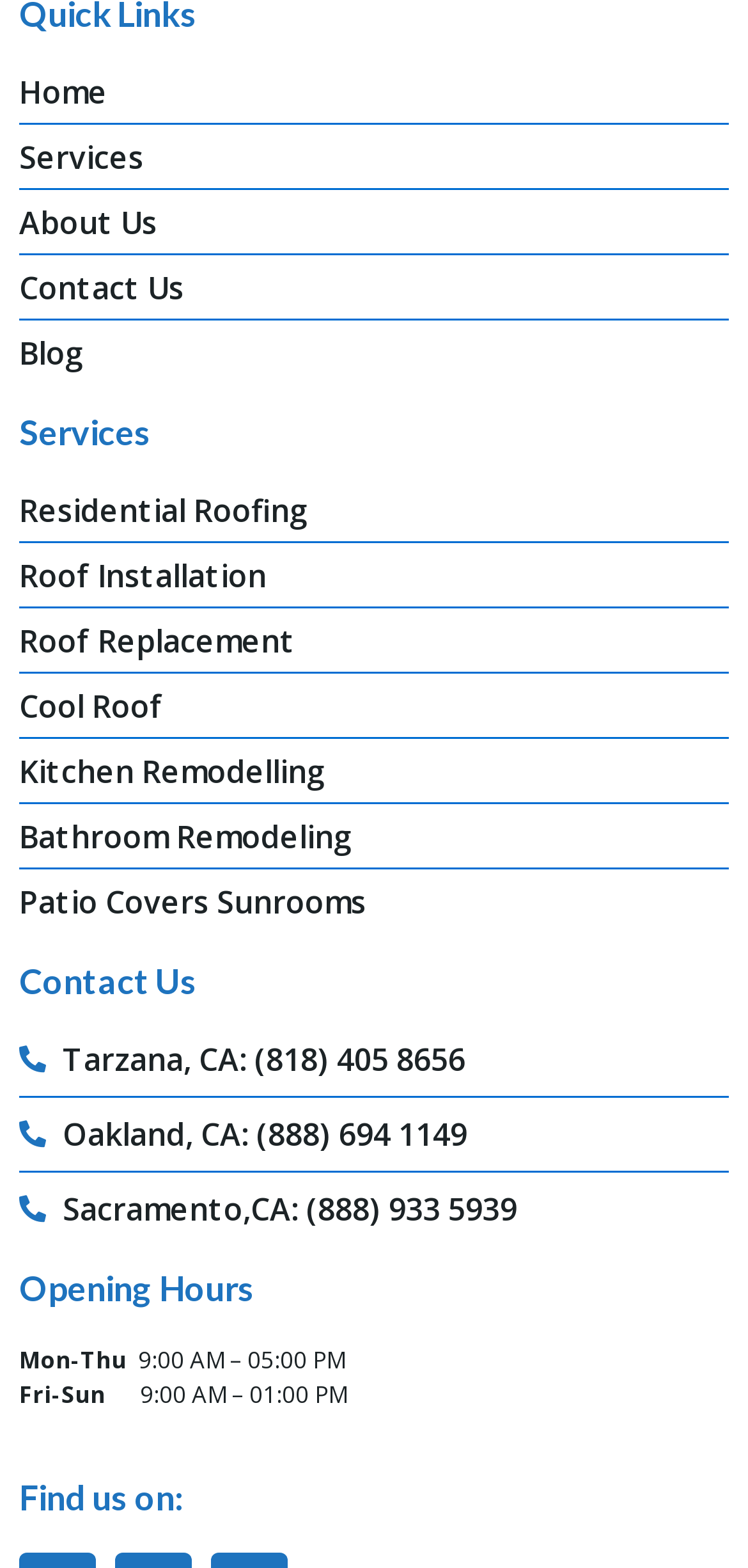Please determine the bounding box coordinates for the element with the description: "Patio Covers Sunrooms".

[0.026, 0.561, 0.974, 0.59]